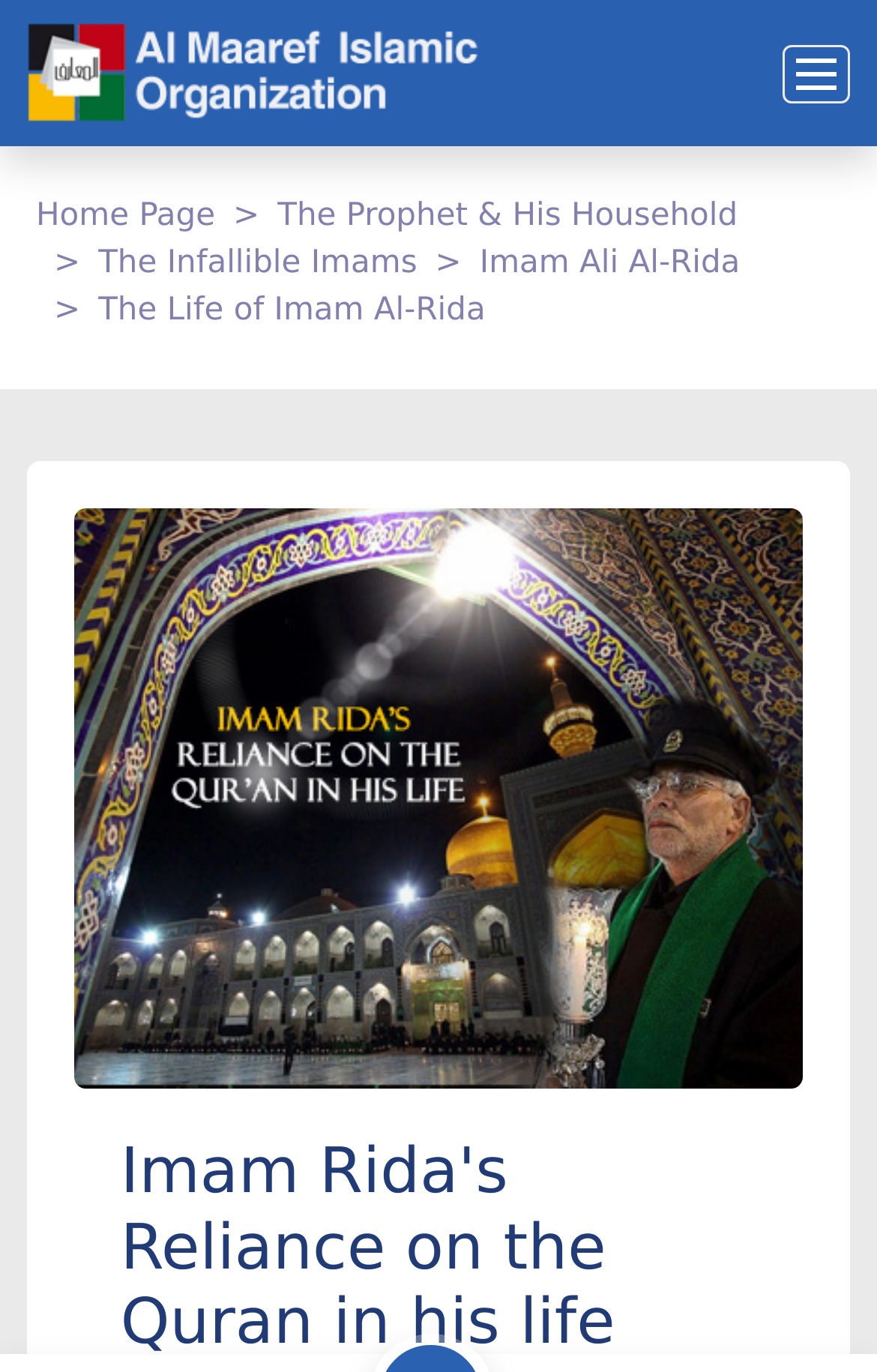What is the navigation menu?
Craft a detailed and extensive response to the question.

The navigation menu, located at the top of the page, is a breadcrumb navigation menu, which provides links to different sections of the website, including the home page, The Prophet & His Household, The Infallible Imams, and Imam Ali Al-Rida.